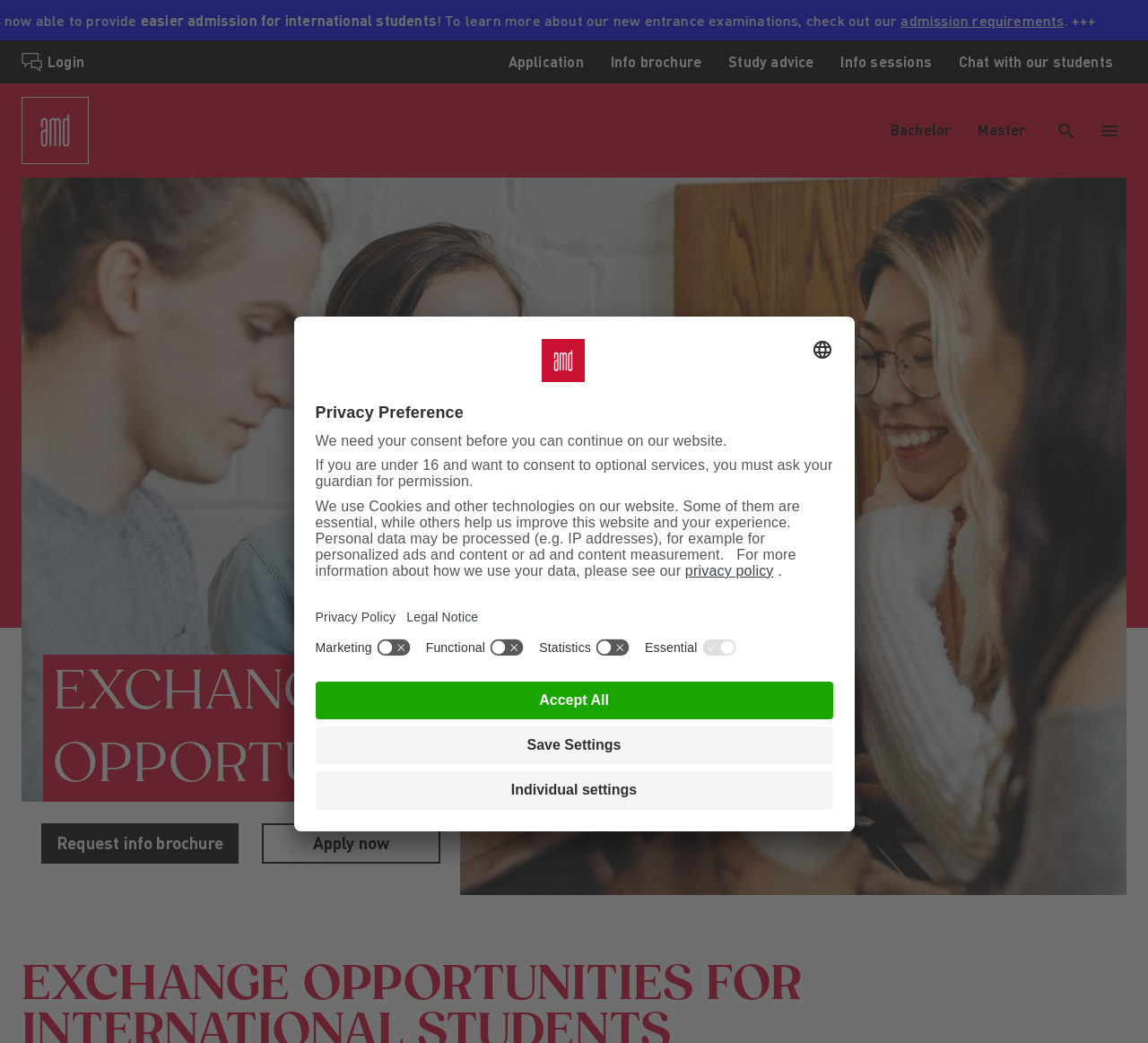Please find the bounding box coordinates of the element's region to be clicked to carry out this instruction: "Click on the 'Apply now' link".

[0.23, 0.791, 0.382, 0.826]